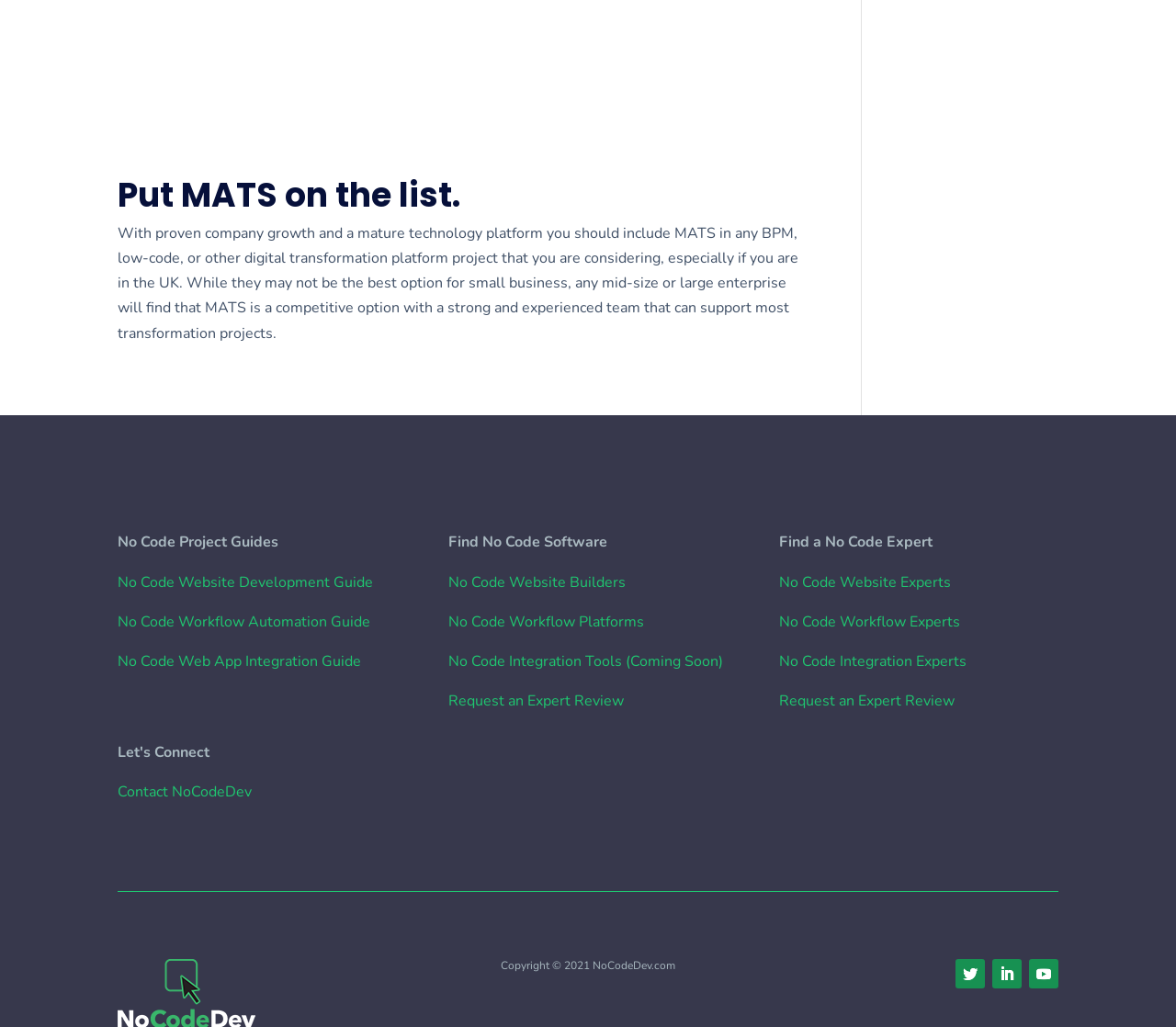Respond concisely with one word or phrase to the following query:
What is the name of the website?

NoCodeDev.com